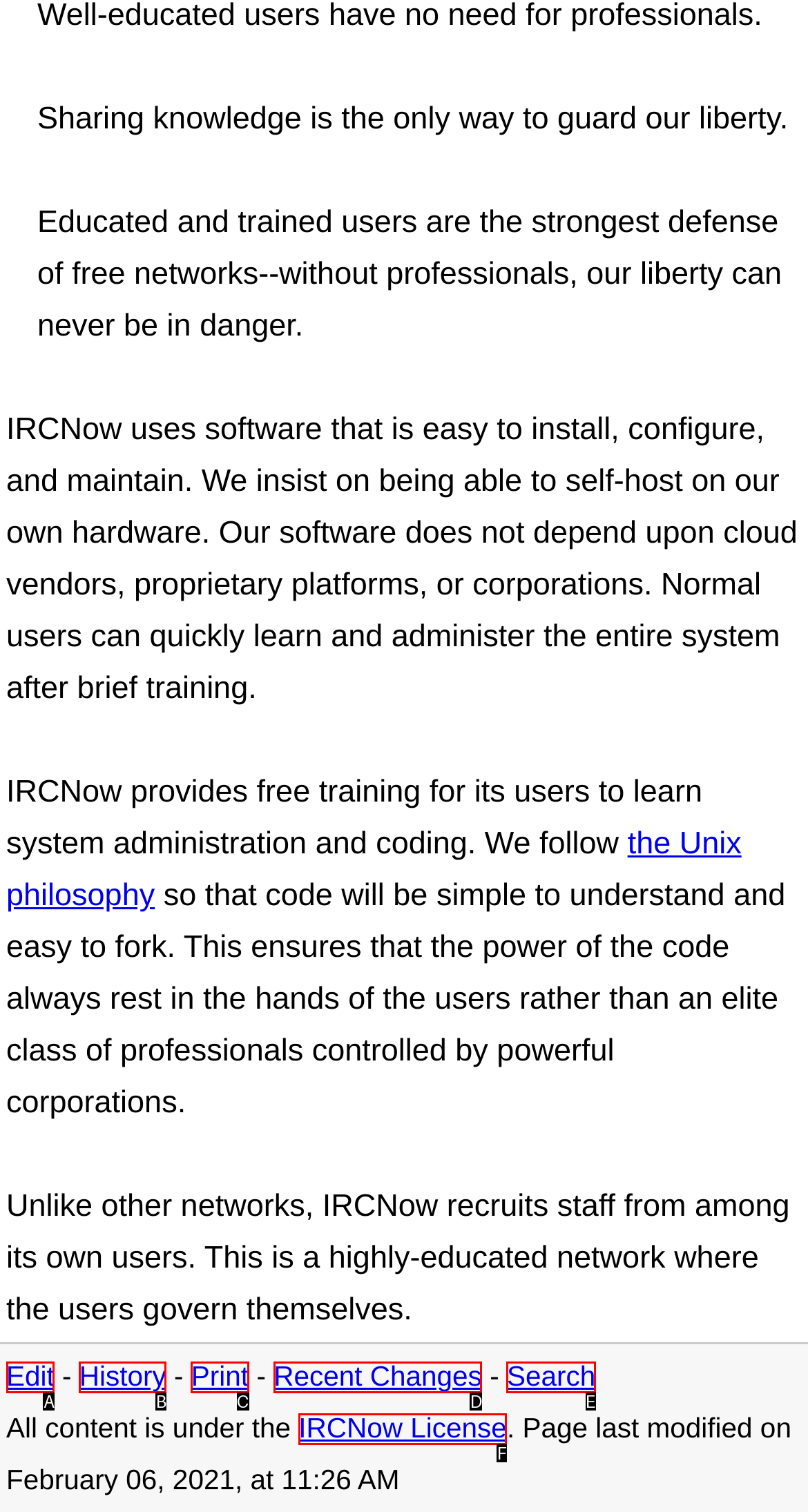Identify the HTML element that corresponds to the following description: History Provide the letter of the best matching option.

B